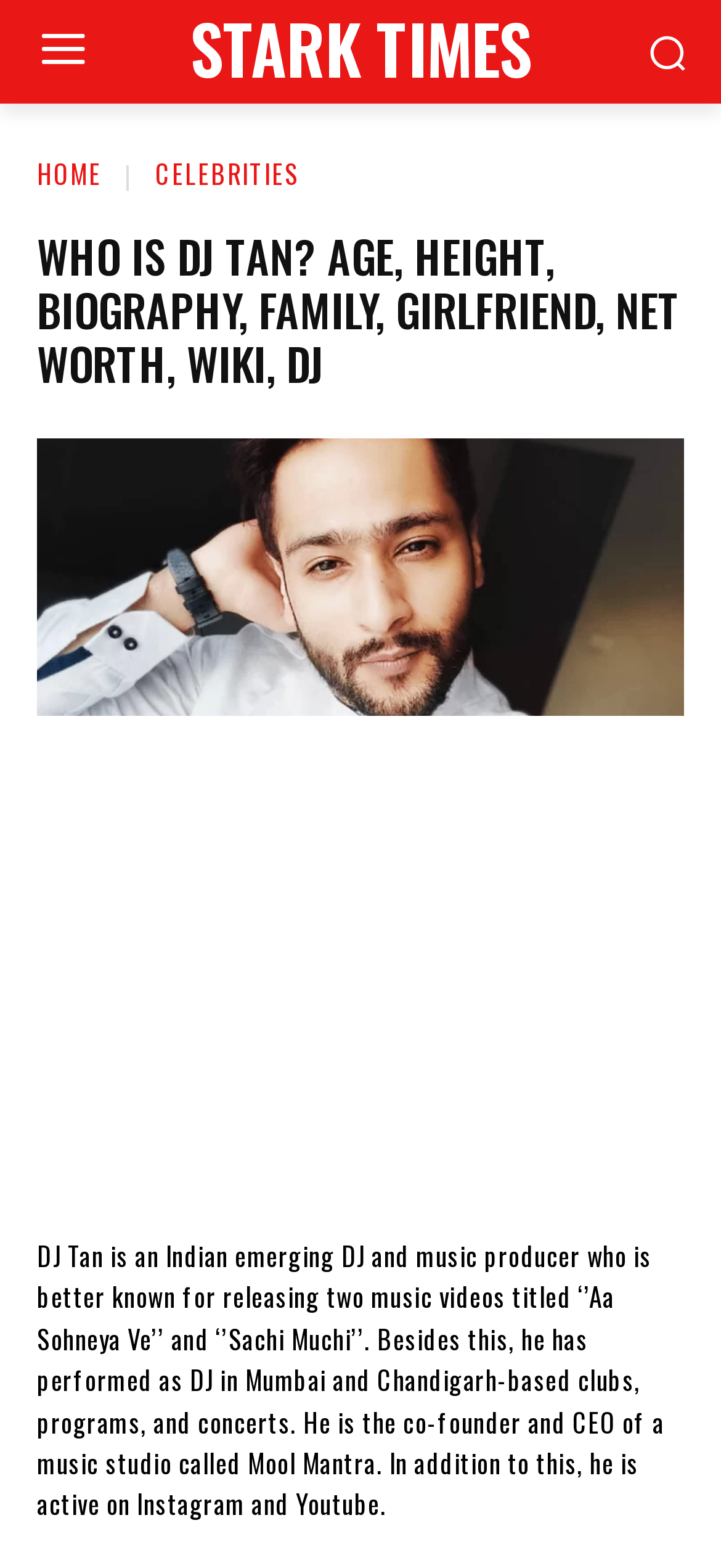Identify the bounding box coordinates for the UI element that matches this description: "Reitz".

None